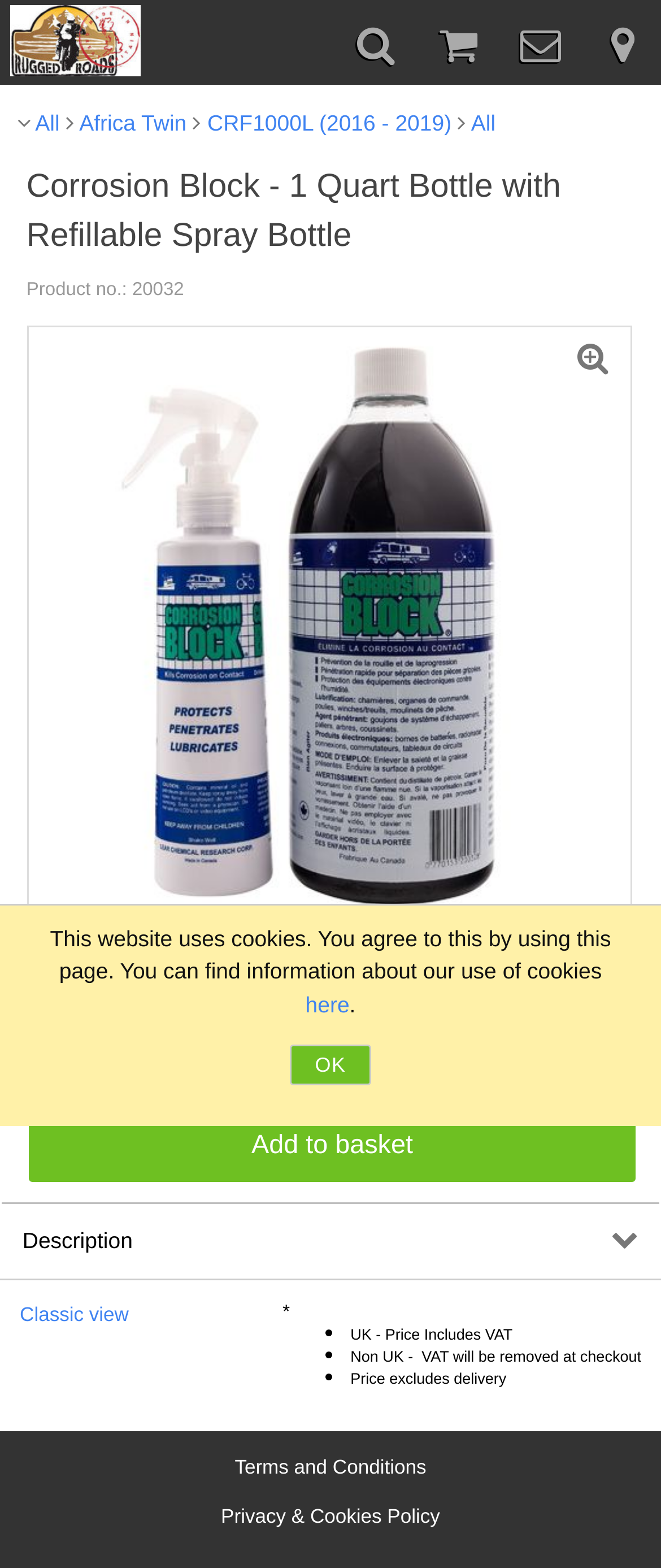What is the VAT policy for non-UK customers? Observe the screenshot and provide a one-word or short phrase answer.

VAT will be removed at checkout